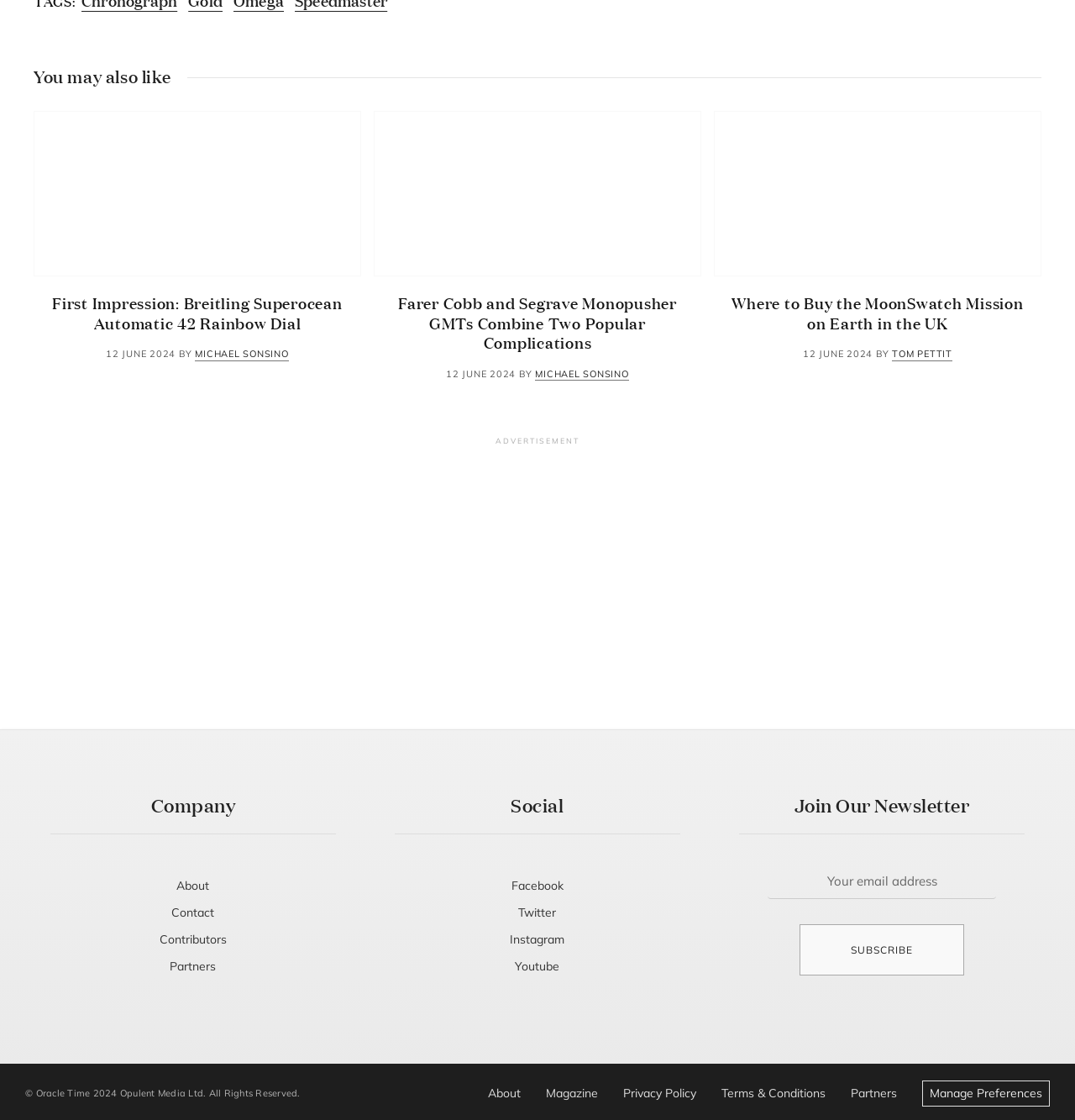What is the date of the third article?
Analyze the screenshot and provide a detailed answer to the question.

The third article has a static text with the date '12 JUNE 2024', which indicates the date of the article.